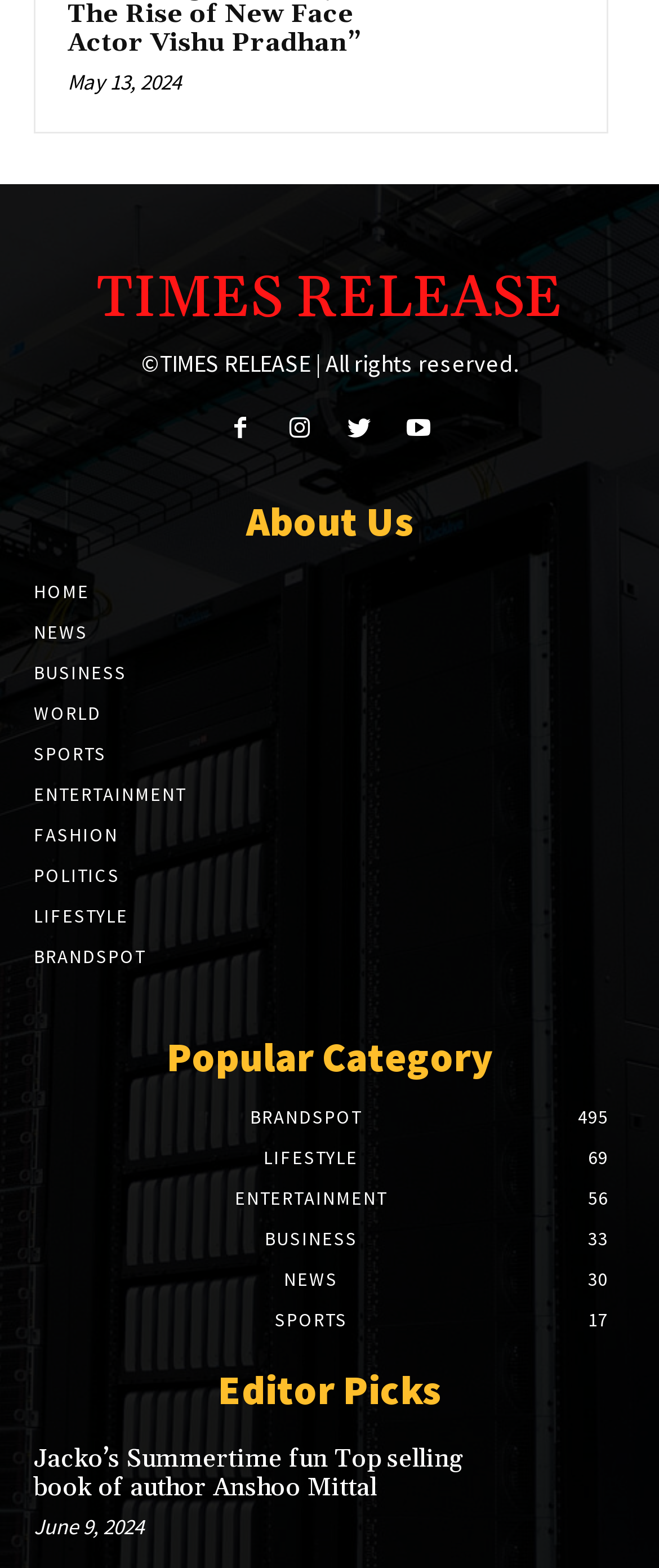Identify the bounding box coordinates for the UI element that matches this description: "Entertainment".

[0.051, 0.499, 0.282, 0.514]